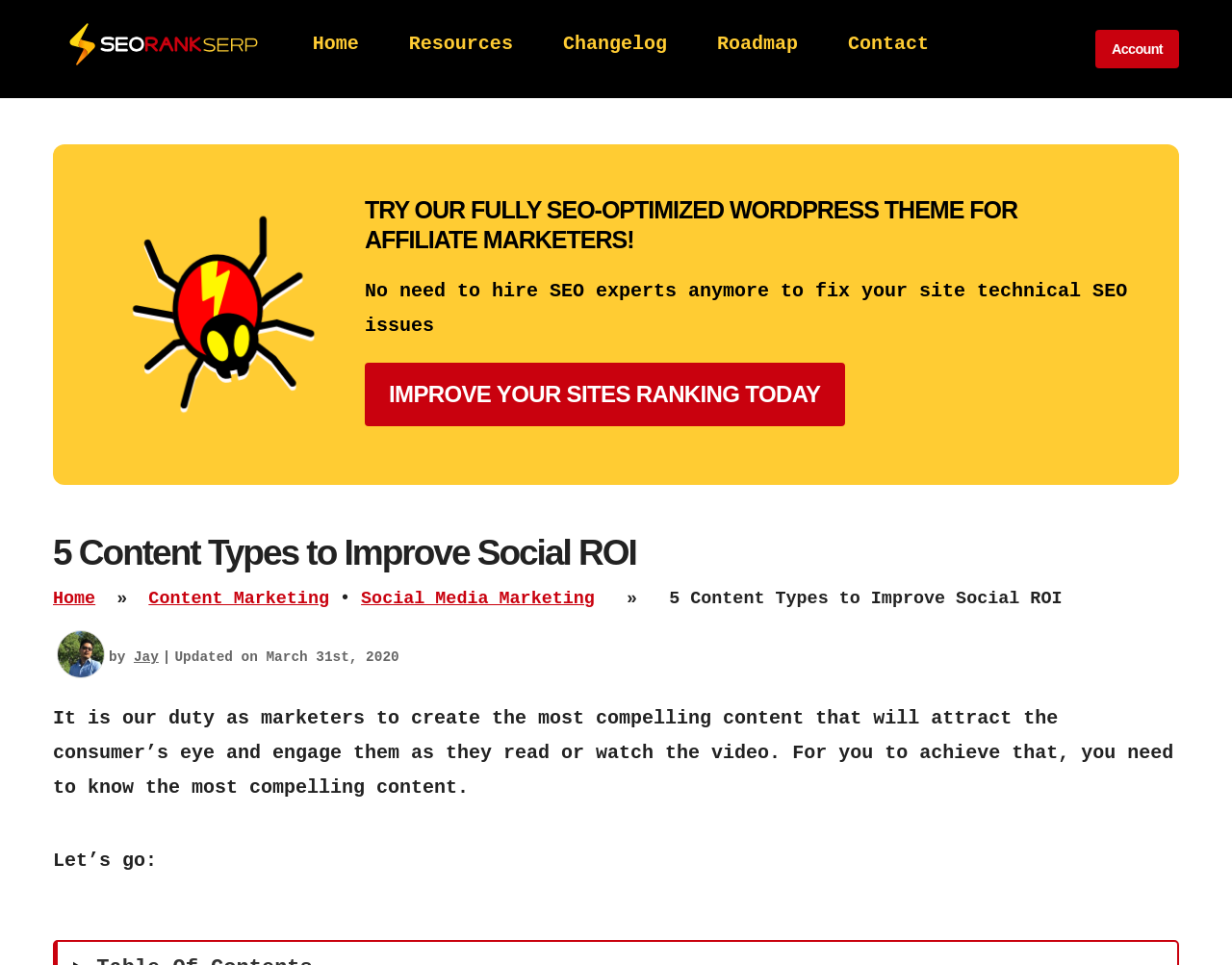Please reply with a single word or brief phrase to the question: 
What is the text on the top-left corner of the webpage?

SEO RANK SERP